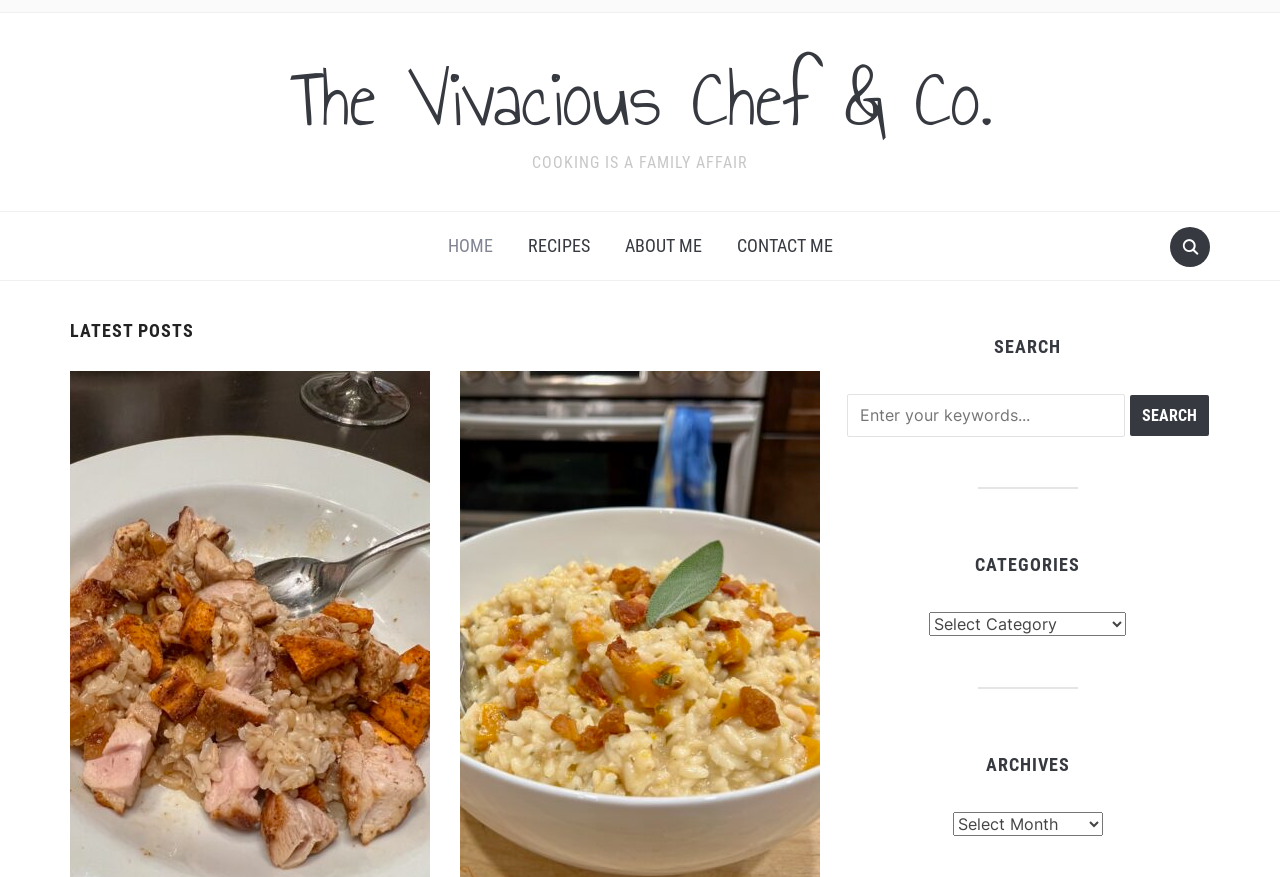Determine the bounding box coordinates for the area that needs to be clicked to fulfill this task: "view latest posts". The coordinates must be given as four float numbers between 0 and 1, i.e., [left, top, right, bottom].

[0.055, 0.366, 0.641, 0.389]